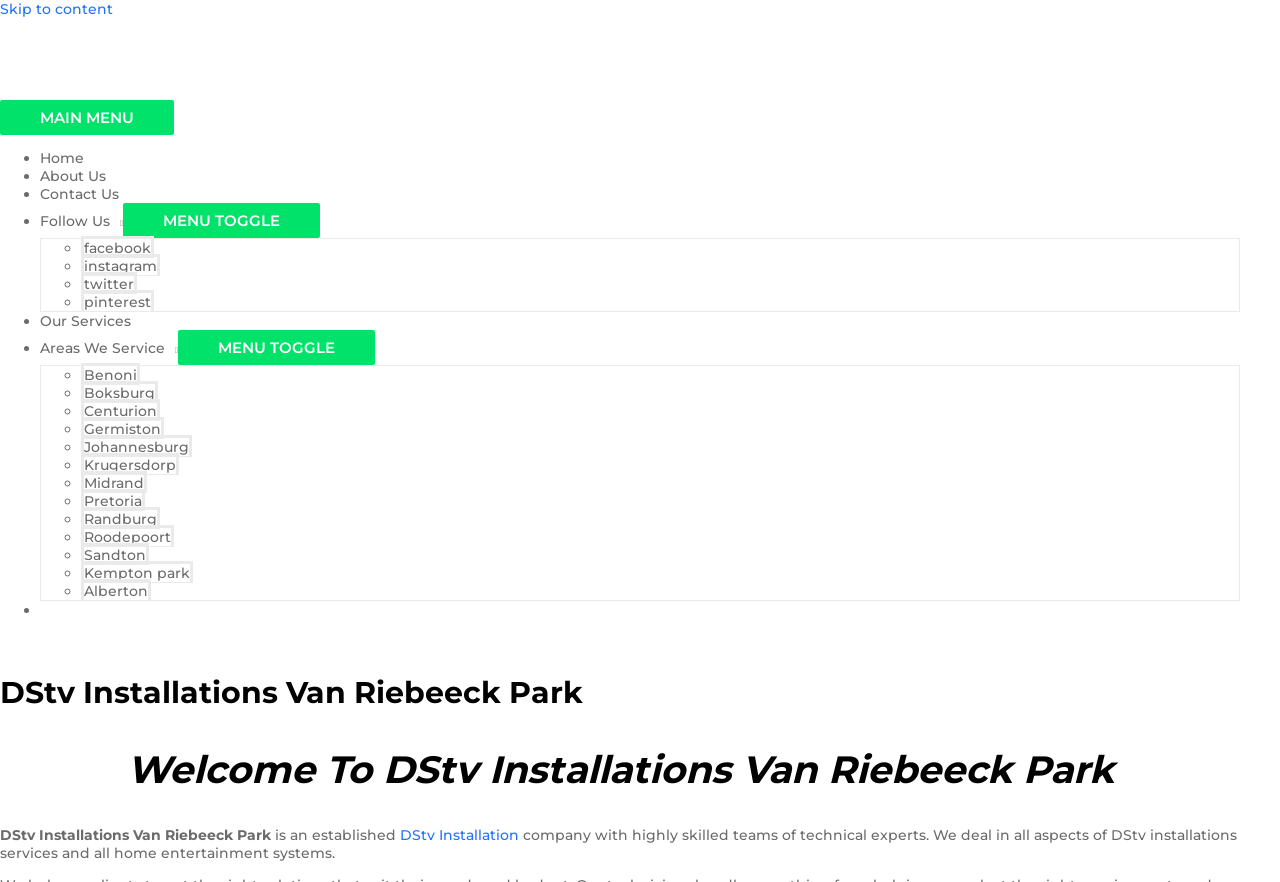What is the name of the company?
Based on the image content, provide your answer in one word or a short phrase.

Satellite Masters